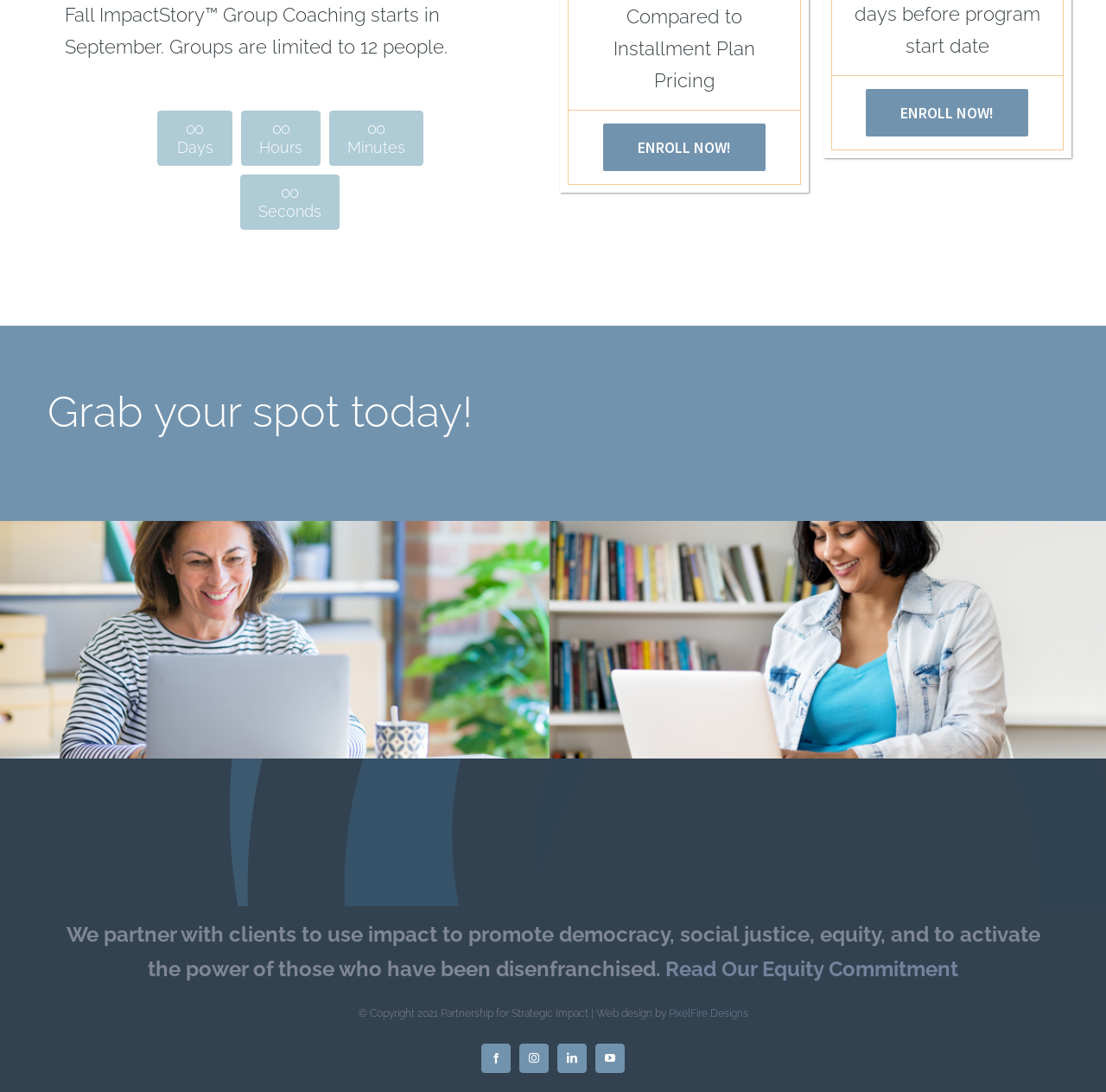Who designed the website?
Can you provide an in-depth and detailed response to the question?

The link element with the text 'PixelFire Designs' at the bottom of the webpage indicates that the website was designed by PixelFire Designs.